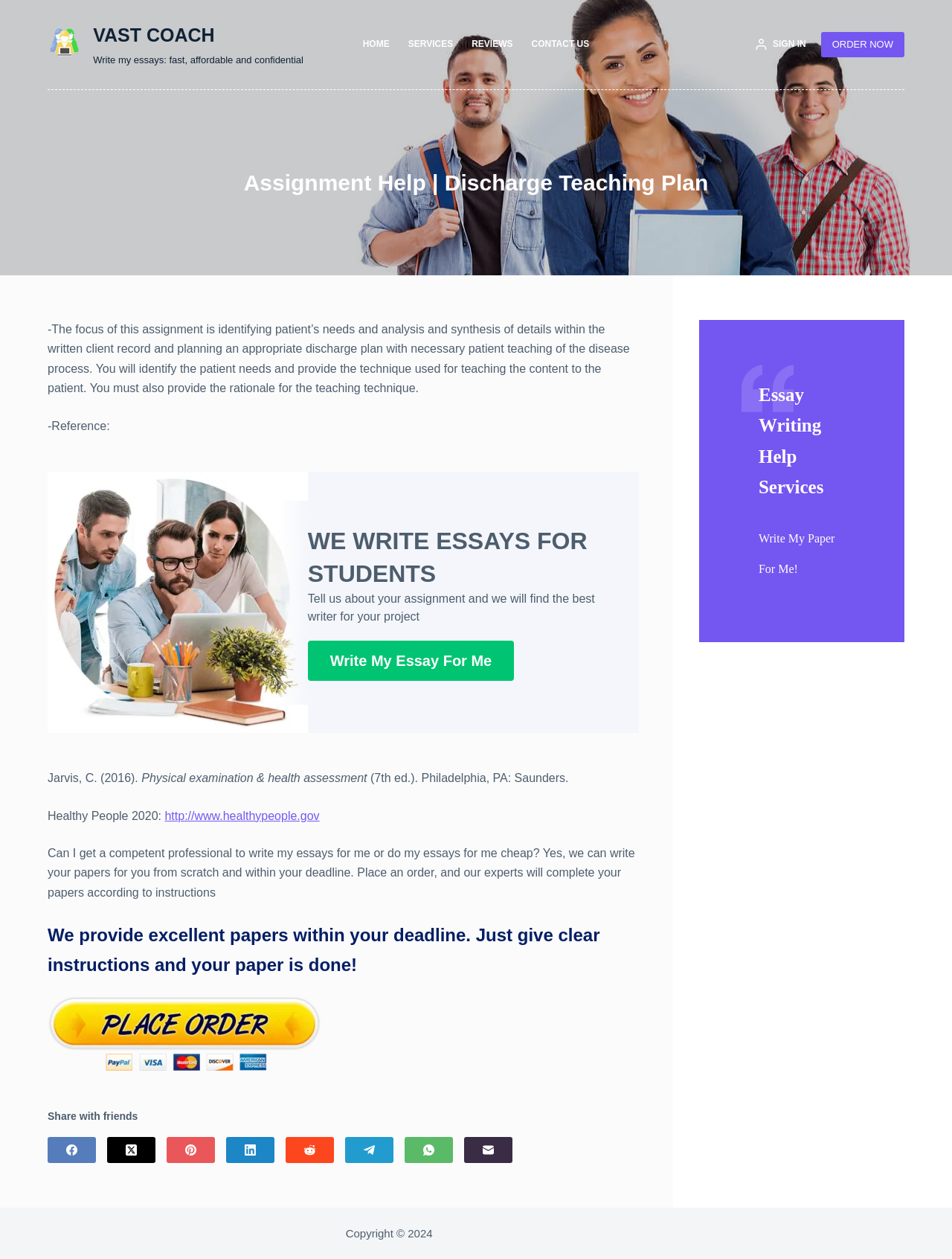Elaborate on the information and visuals displayed on the webpage.

This webpage is about an assignment help service, specifically focused on discharge teaching plans. At the top, there is a navigation menu with links to "HOME", "SERVICES", "REVIEWS", and "CONTACT US". Below the navigation menu, there is a header section with a title "Assignment Help | Discharge Teaching Plan" and a brief description of the assignment, which involves identifying patient needs and creating a discharge plan.

On the left side of the page, there is a section with a heading "WE WRITE ESSAYS FOR STUDENTS" and a brief description of the service. Below this section, there are several paragraphs of text that provide more information about the assignment, including references to academic sources.

On the right side of the page, there is a complementary section with a figure that appears to be a call-to-action button with the text "Write My Paper For Me!". Below this section, there is a blockquote with a heading "Essay Writing Help Services" and a subheading "Write My Paper For Me!".

At the bottom of the page, there is a copyright notice with the year 2024. There are also several social media links, including Facebook, Twitter, Pinterest, LinkedIn, Reddit, Telegram, WhatsApp, and Email, which allow users to share the page with friends.

Throughout the page, there are several links and buttons, including "SIGN IN", "ORDER NOW", "Write My Essay For Me", and "PLACE YOUR ORDER", which suggest that the page is a commercial website offering assignment help services.